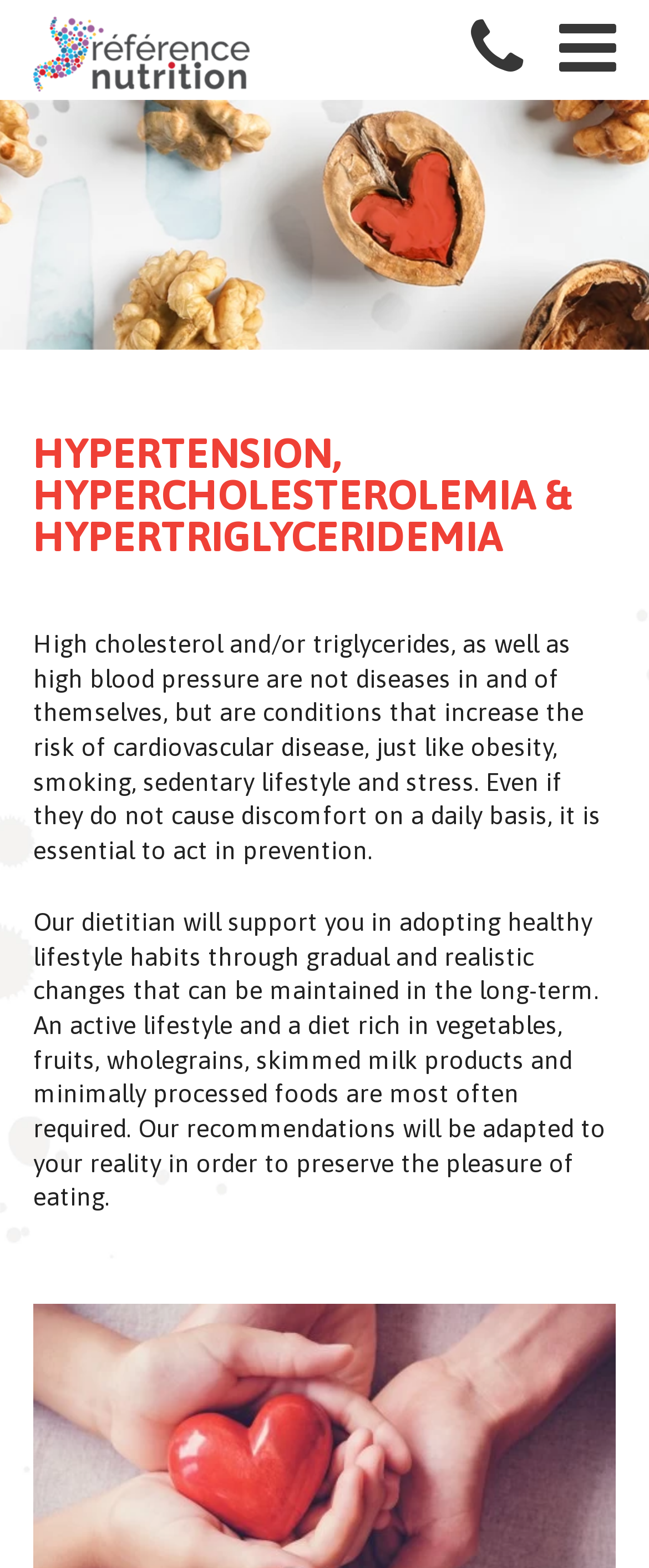Locate the primary headline on the webpage and provide its text.

HYPERTENSION, HYPERCHOLESTEROLEMIA & HYPERTRIGLYCERIDEMIA